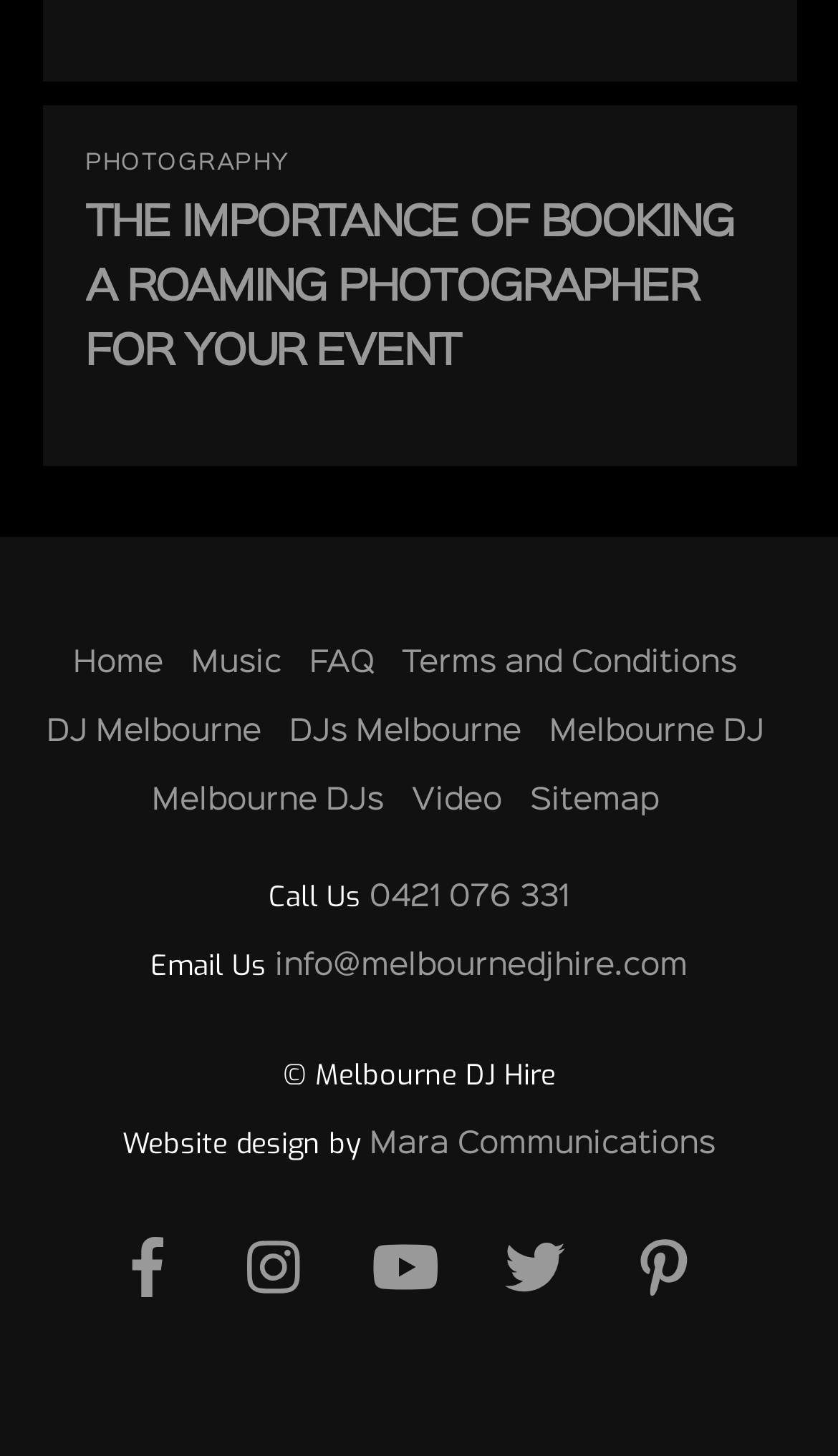Please identify the bounding box coordinates of the element's region that I should click in order to complete the following instruction: "Click on PHOTOGRAPHY". The bounding box coordinates consist of four float numbers between 0 and 1, i.e., [left, top, right, bottom].

[0.101, 0.105, 0.346, 0.119]